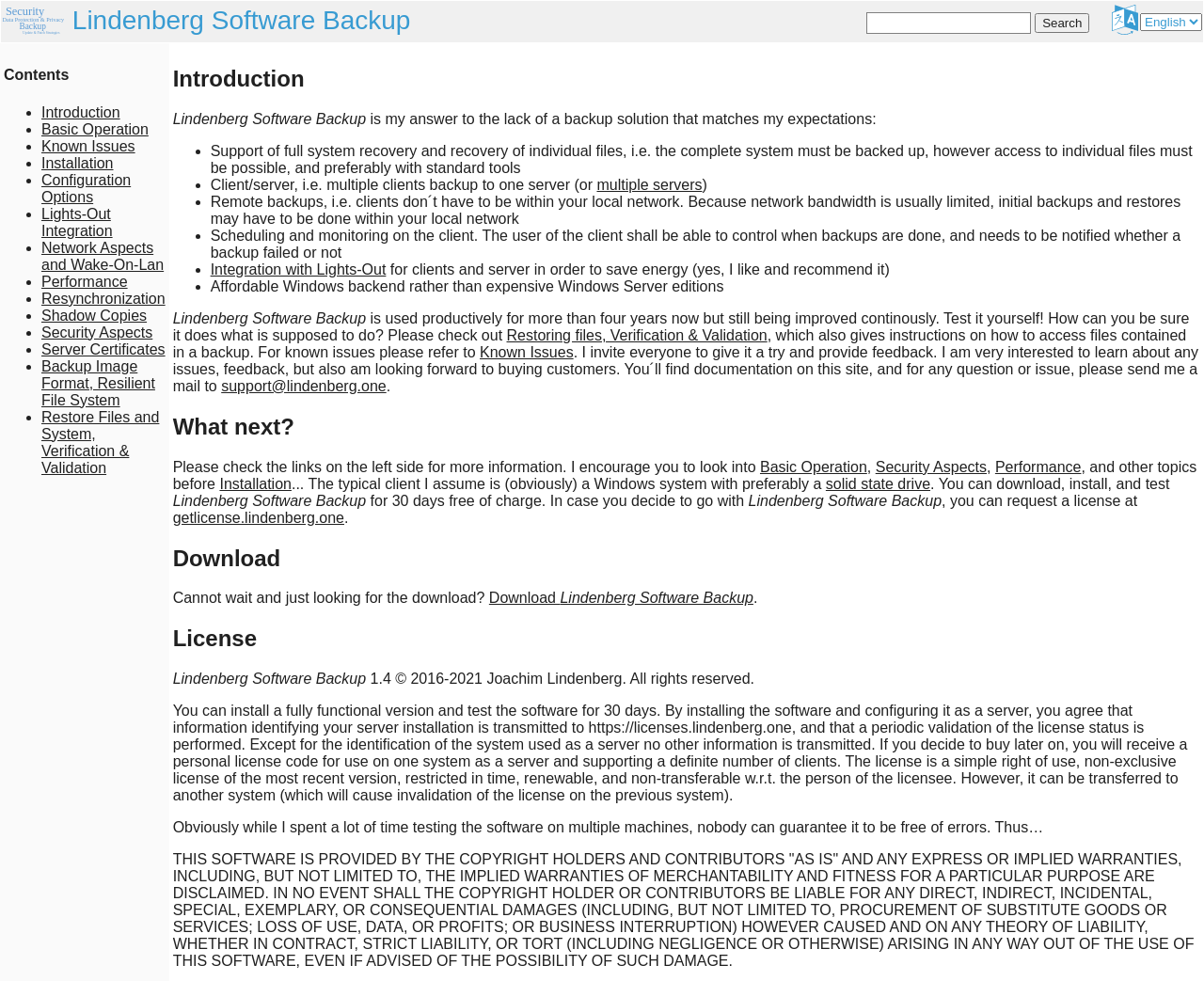Locate the bounding box coordinates of the element that should be clicked to execute the following instruction: "Go to the 'Introduction' page".

[0.034, 0.106, 0.1, 0.122]